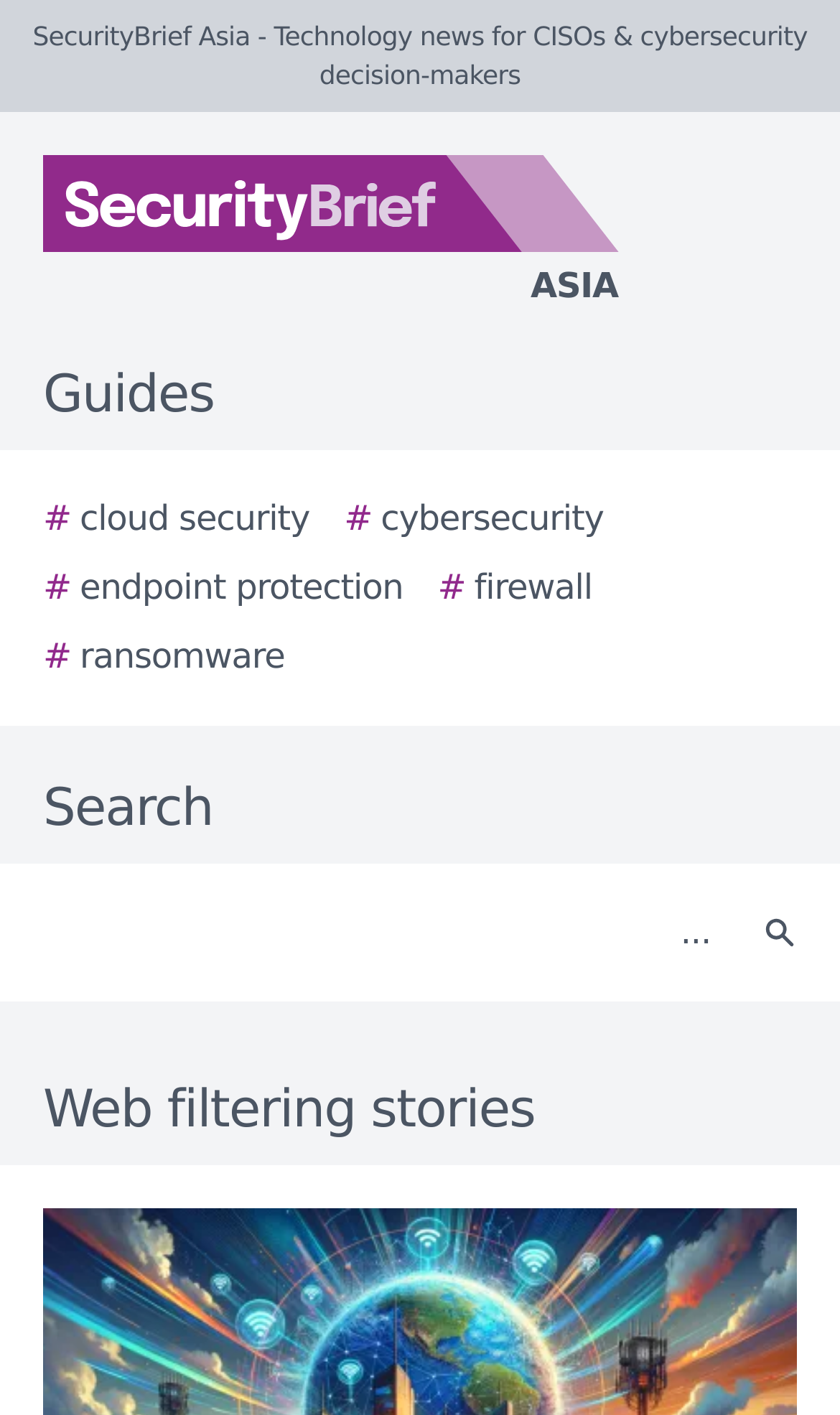Can you determine the main header of this webpage?

Web filtering stories